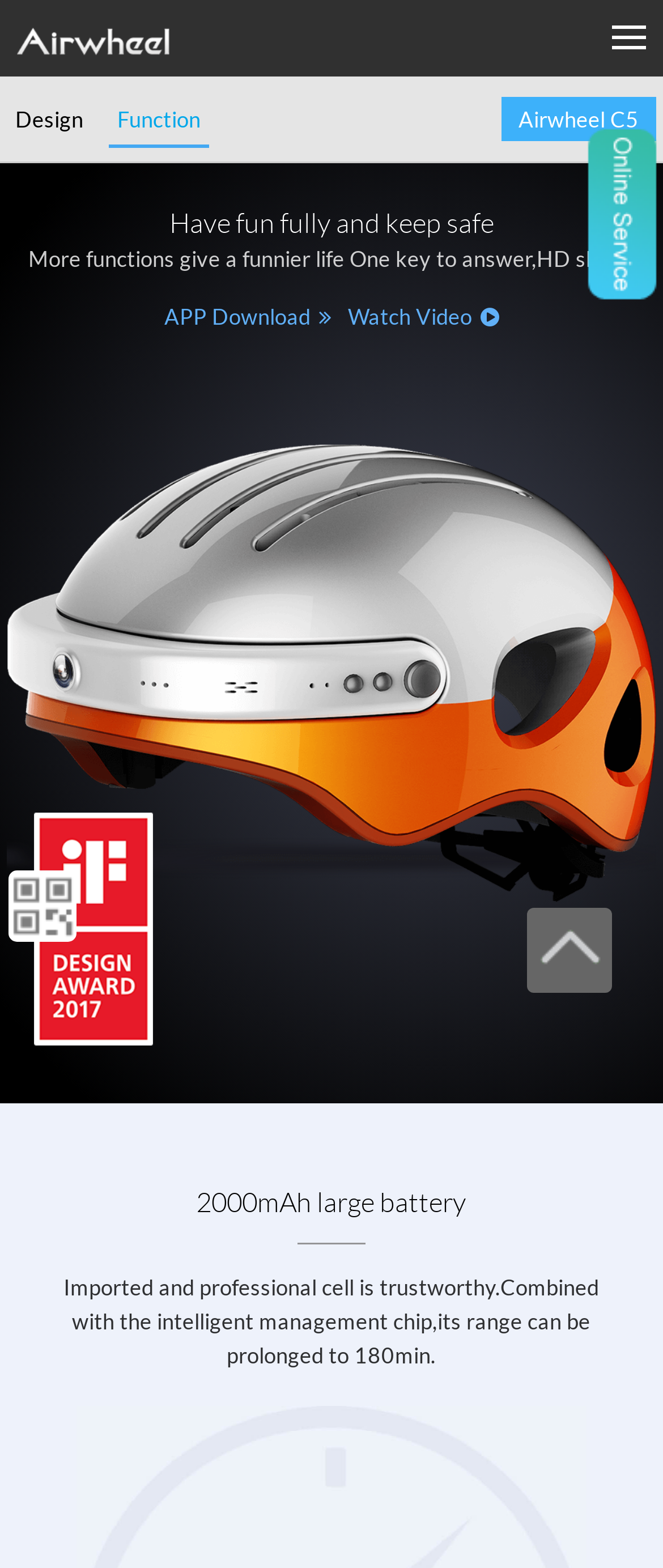What is the purpose of the helmet?
Answer briefly with a single word or phrase based on the image.

For road safety